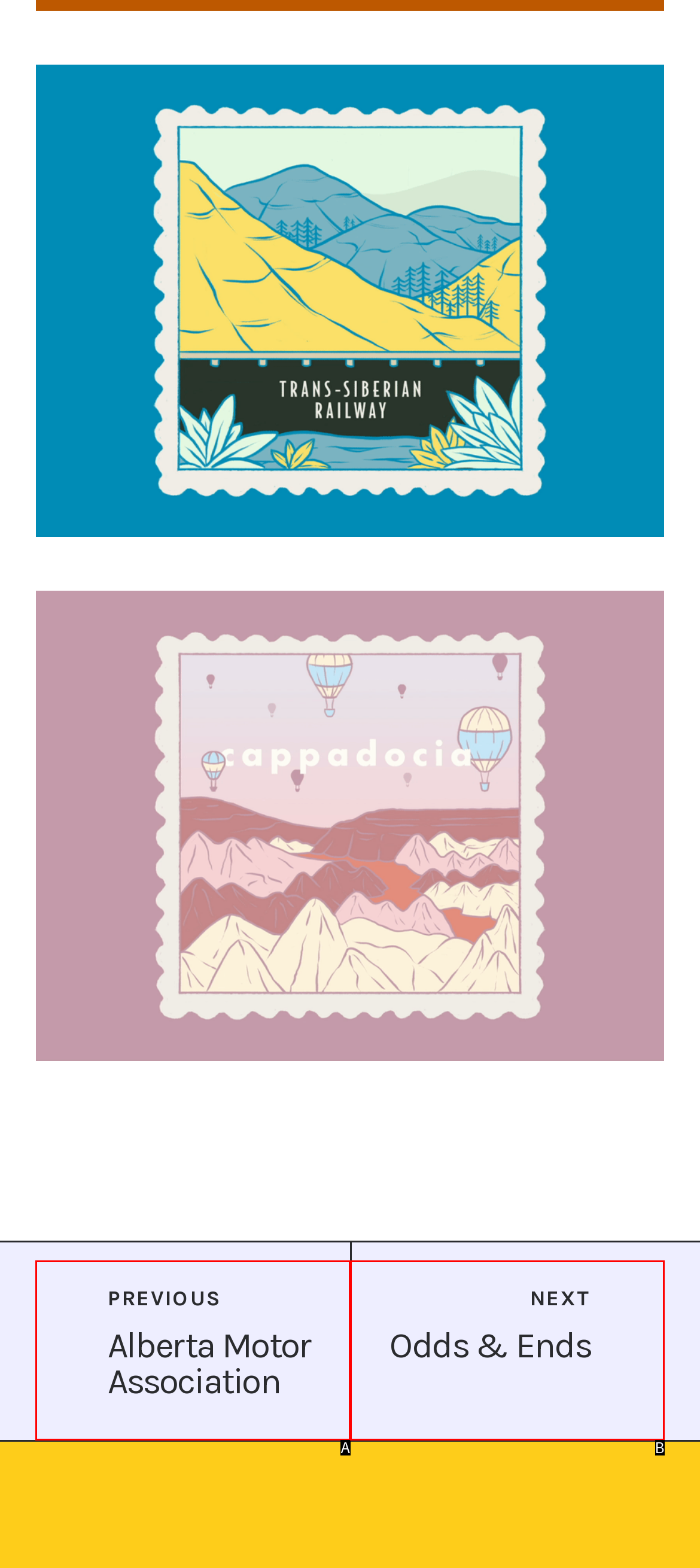Point out the option that best suits the description: Previous Alberta Motor Association
Indicate your answer with the letter of the selected choice.

A